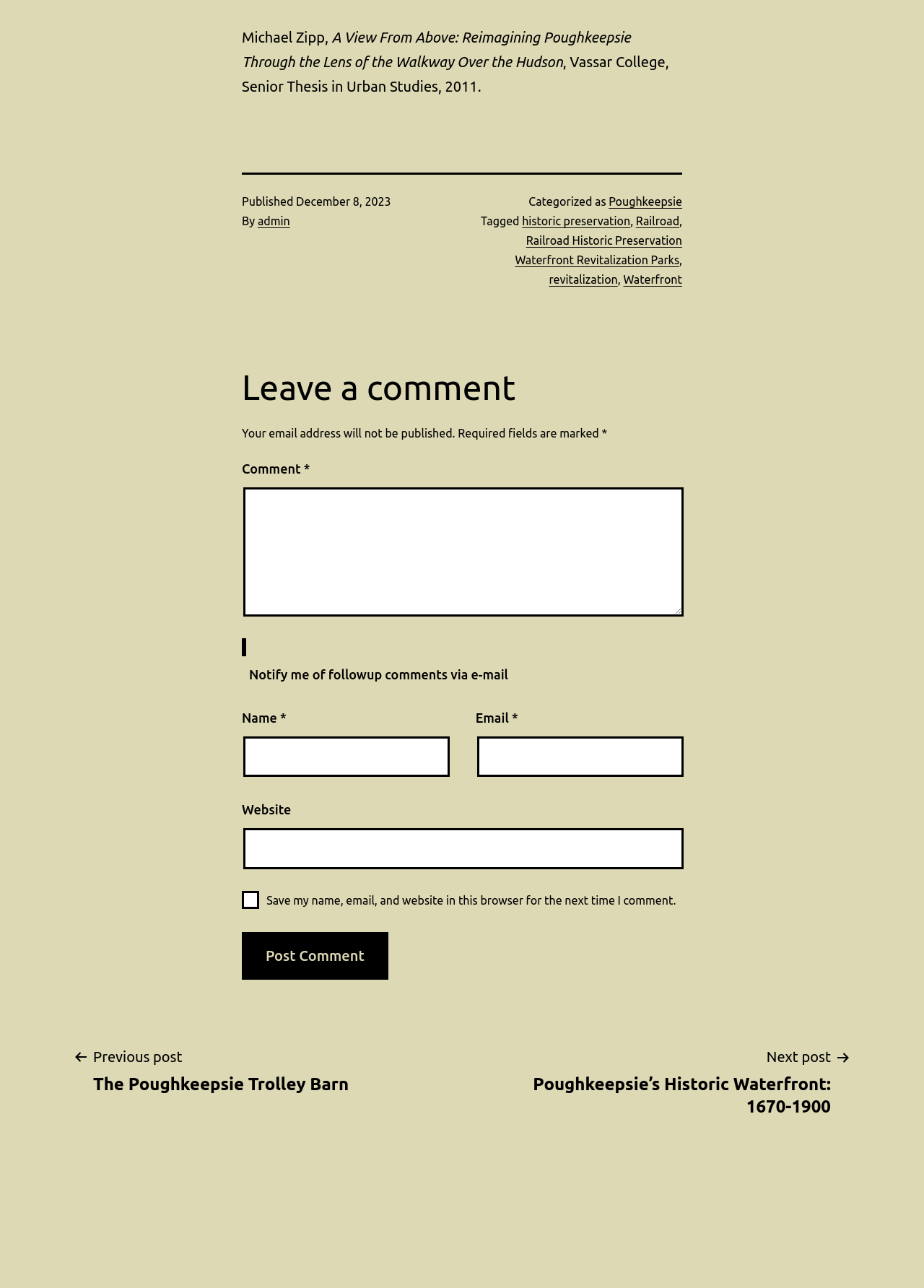Locate the coordinates of the bounding box for the clickable region that fulfills this instruction: "Go to SHOP".

None